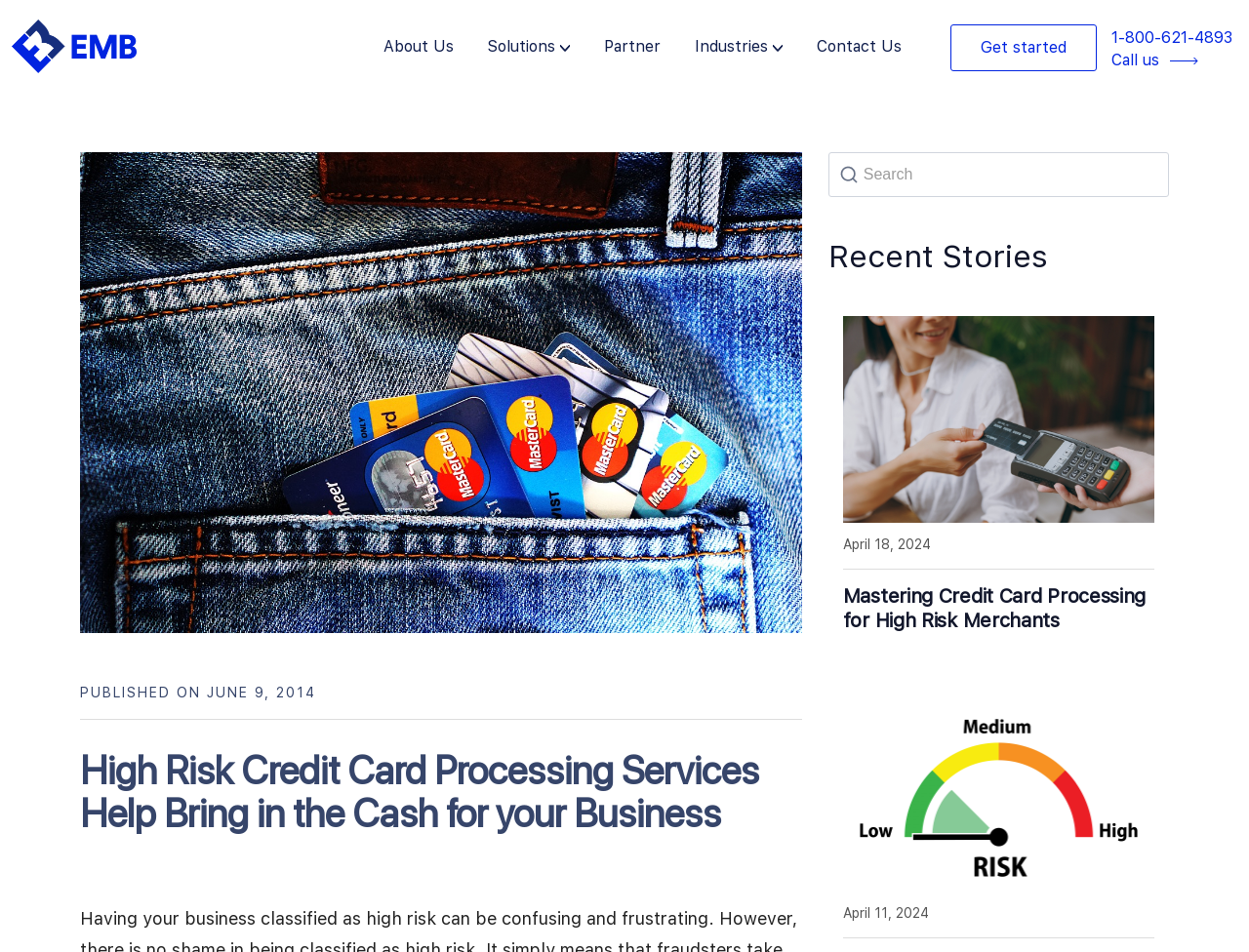Could you please study the image and provide a detailed answer to the question:
How many navigation links are in the top menu?

I count the links in the top menu, which are 'About Us', 'Solutions', 'Partner', 'Industries', 'Contact Us', and 'Get started'. There are 6 navigation links in total.